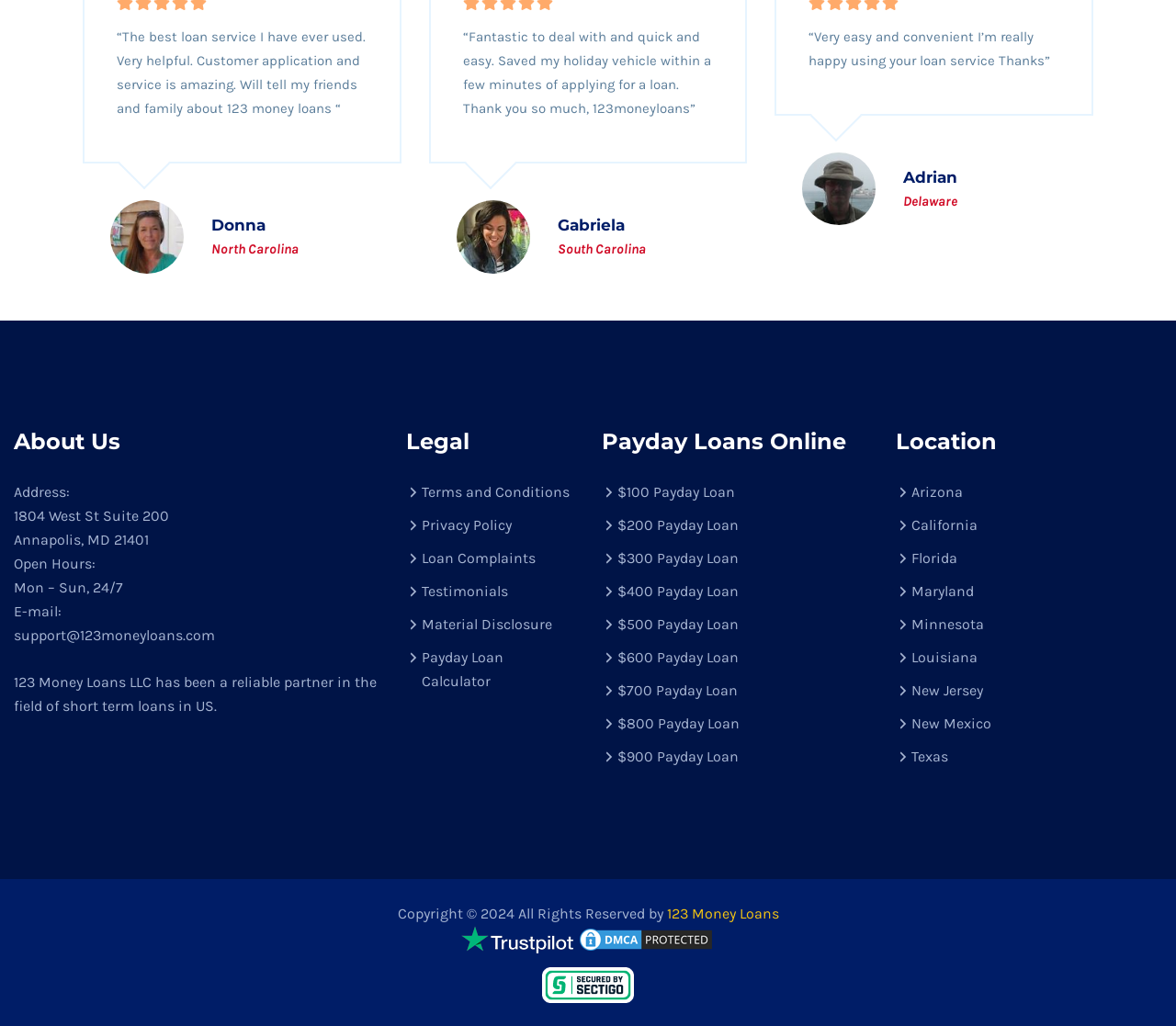Bounding box coordinates should be in the format (top-left x, top-left y, bottom-right x, bottom-right y) and all values should be floating point numbers between 0 and 1. Determine the bounding box coordinate for the UI element described as: RSS

None